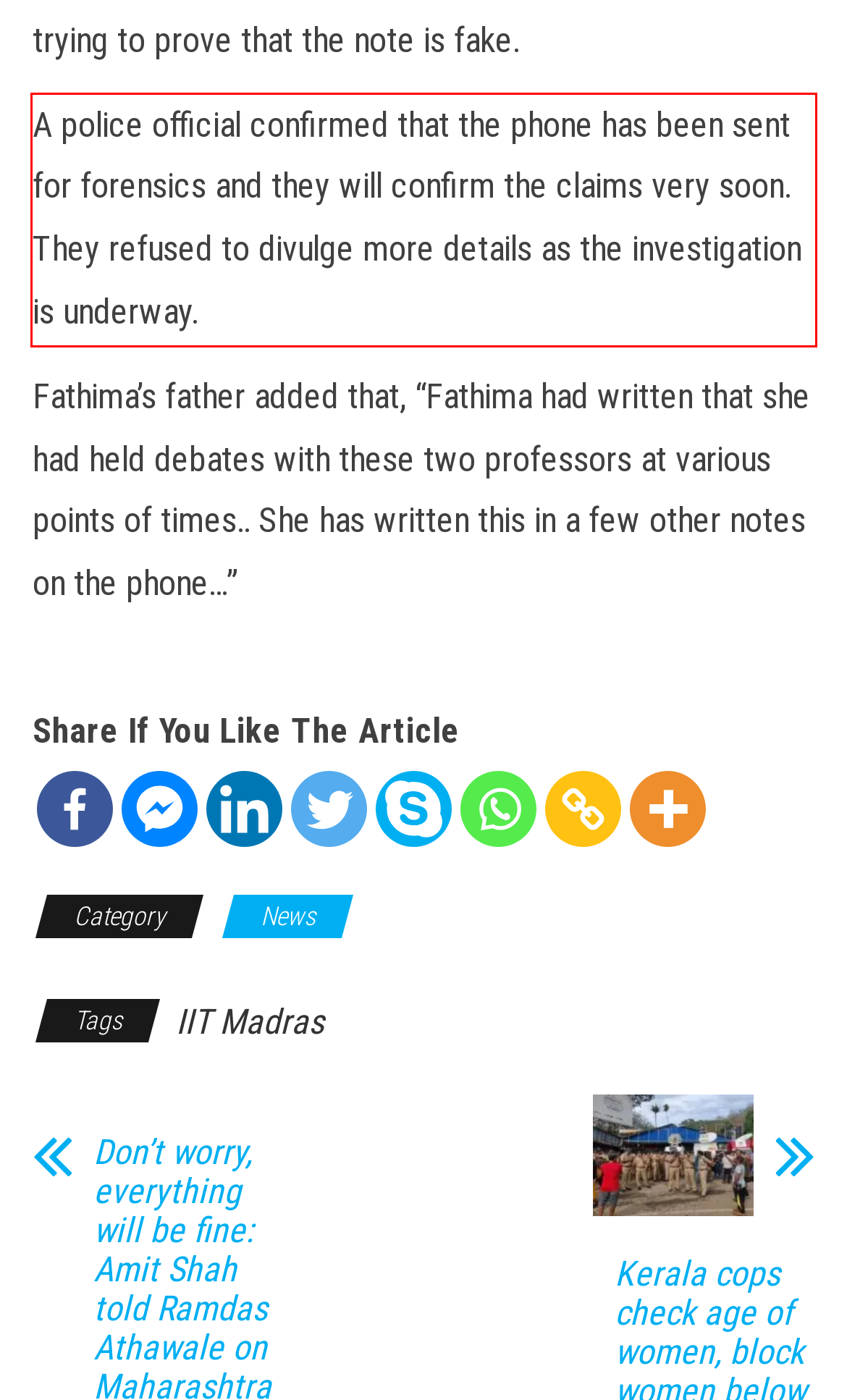Please look at the screenshot provided and find the red bounding box. Extract the text content contained within this bounding box.

A police official confirmed that the phone has been sent for forensics and they will confirm the claims very soon. They refused to divulge more details as the investigation is underway.